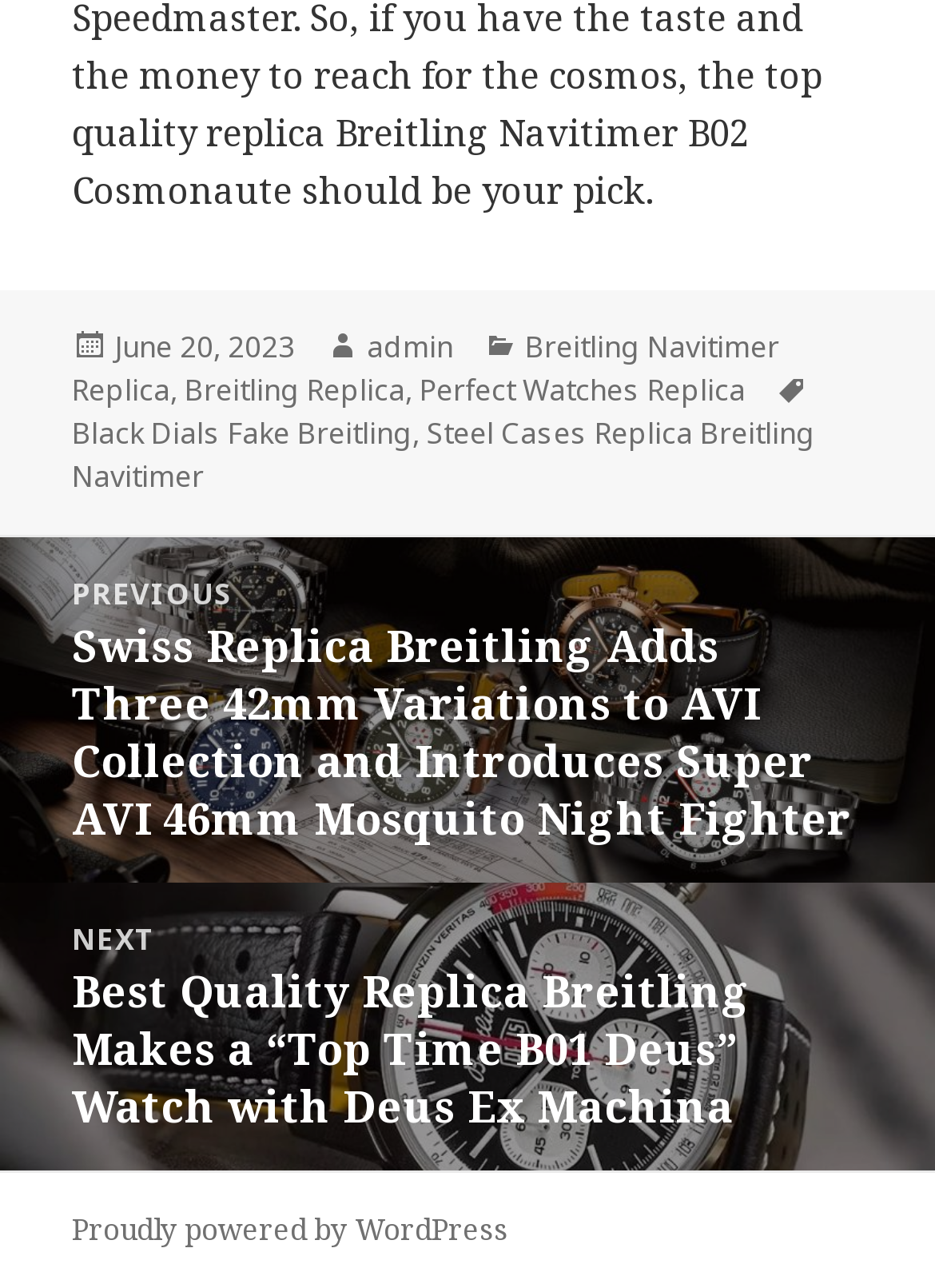Based on the element description Steel Cases Replica Breitling Navitimer, identify the bounding box coordinates for the UI element. The coordinates should be in the format (top-left x, top-left y, bottom-right x, bottom-right y) and within the 0 to 1 range.

[0.077, 0.32, 0.872, 0.387]